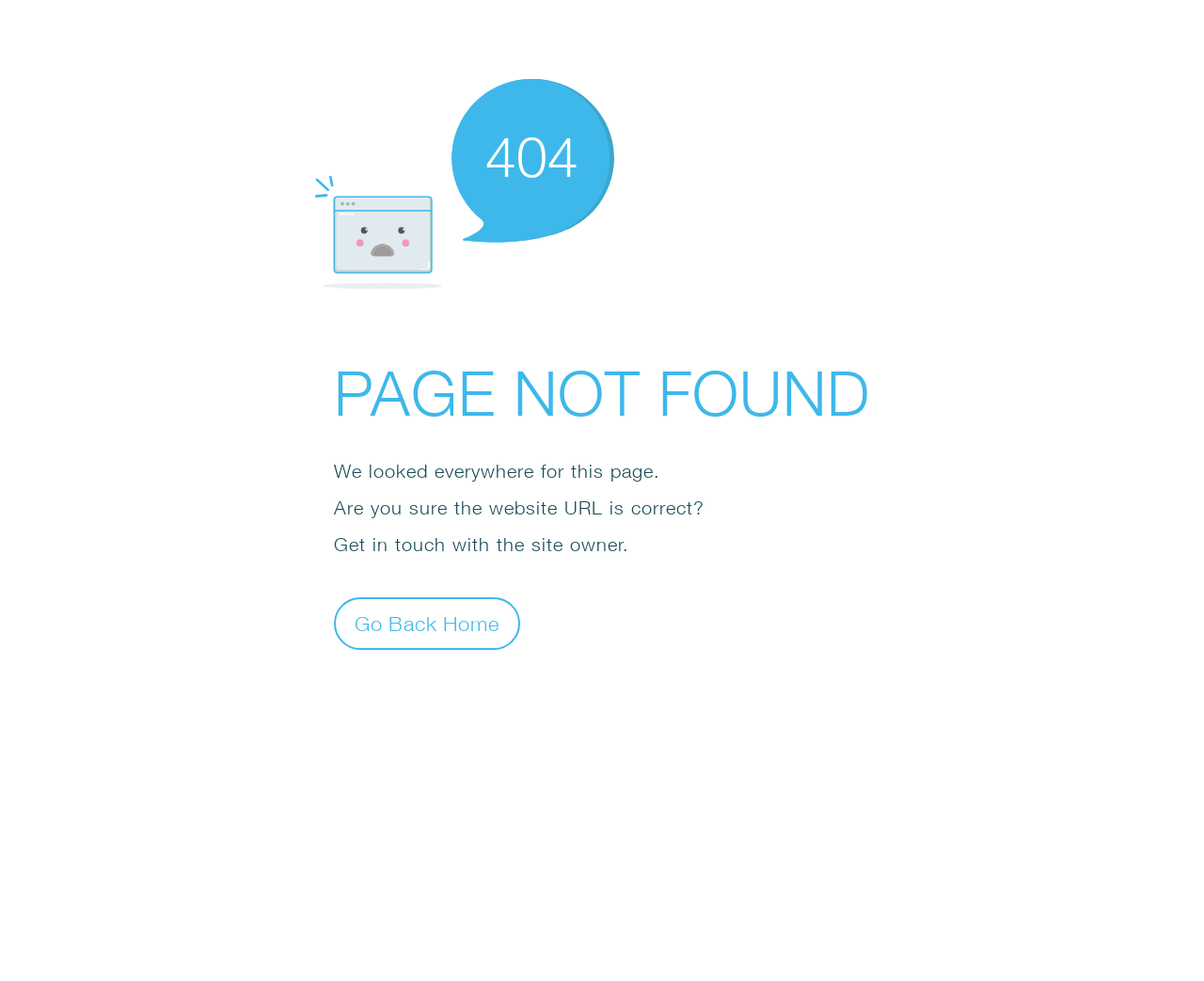Give a short answer to this question using one word or a phrase:
What is the suggestion provided to the user?

Get in touch with the site owner